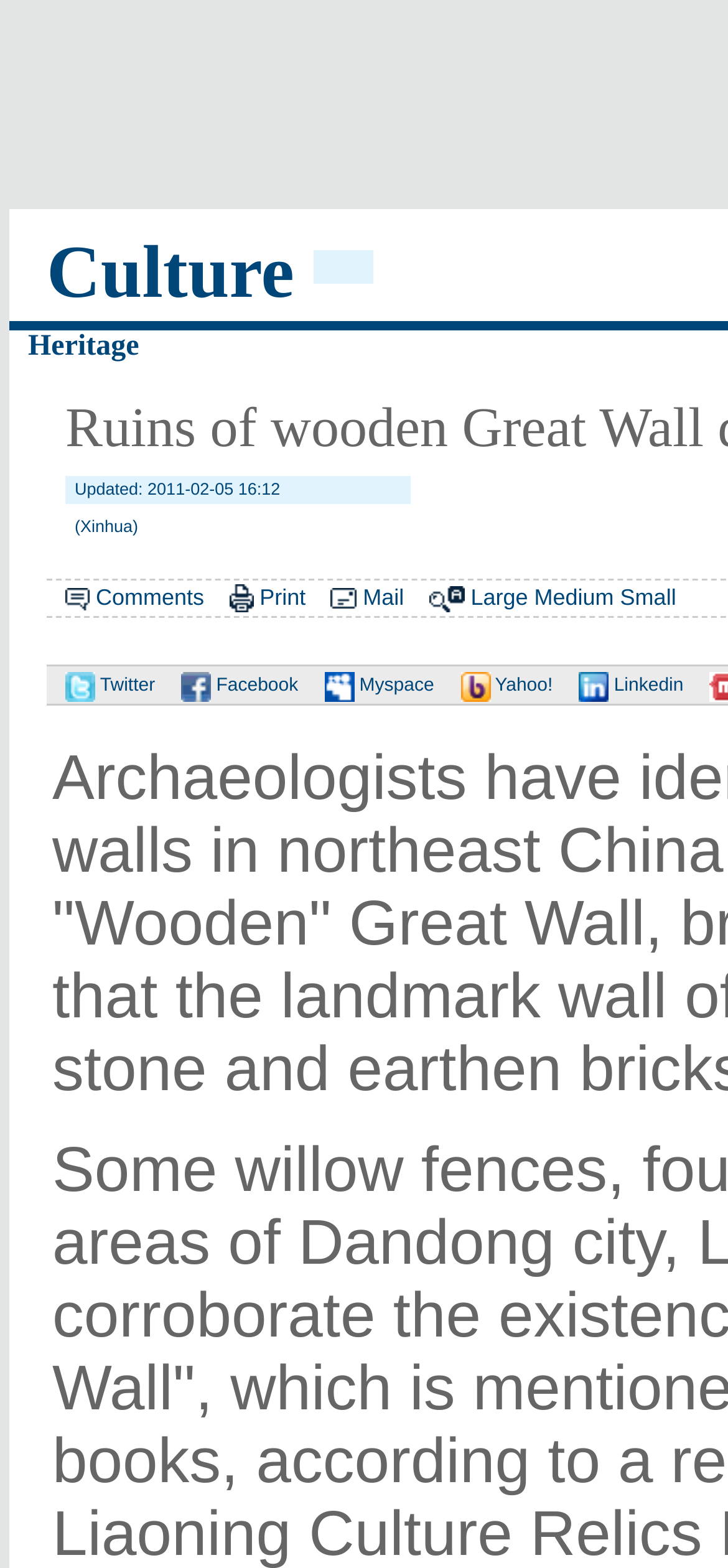Locate the bounding box coordinates of the clickable area to execute the instruction: "Check the copyright information". Provide the coordinates as four float numbers between 0 and 1, represented as [left, top, right, bottom].

None